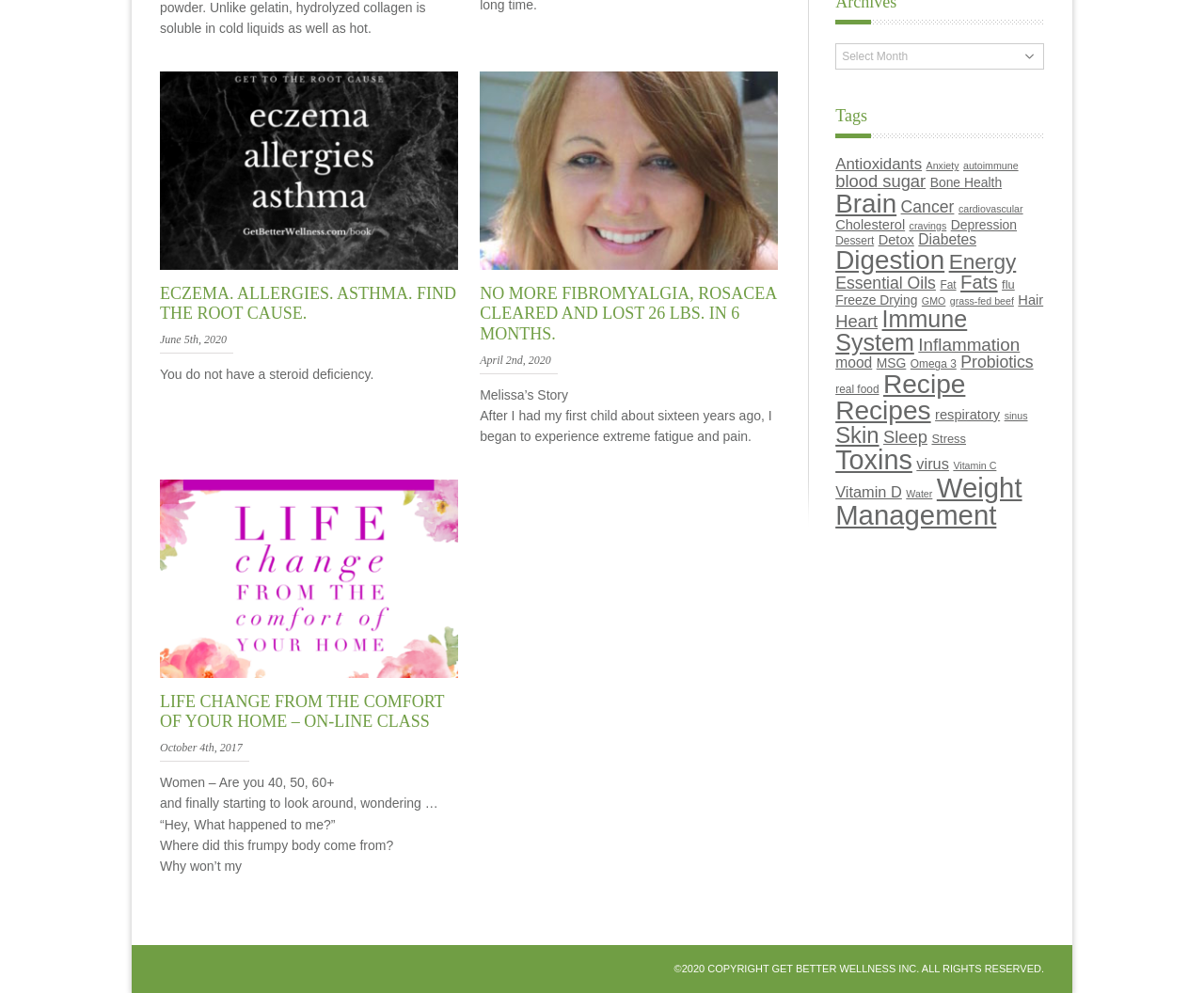How many items are related to 'Weight Management'?
Using the image as a reference, give an elaborate response to the question.

I found the link 'Weight Management (49 items)' under the 'Tags' heading, which indicates that there are 49 items related to 'Weight Management'.